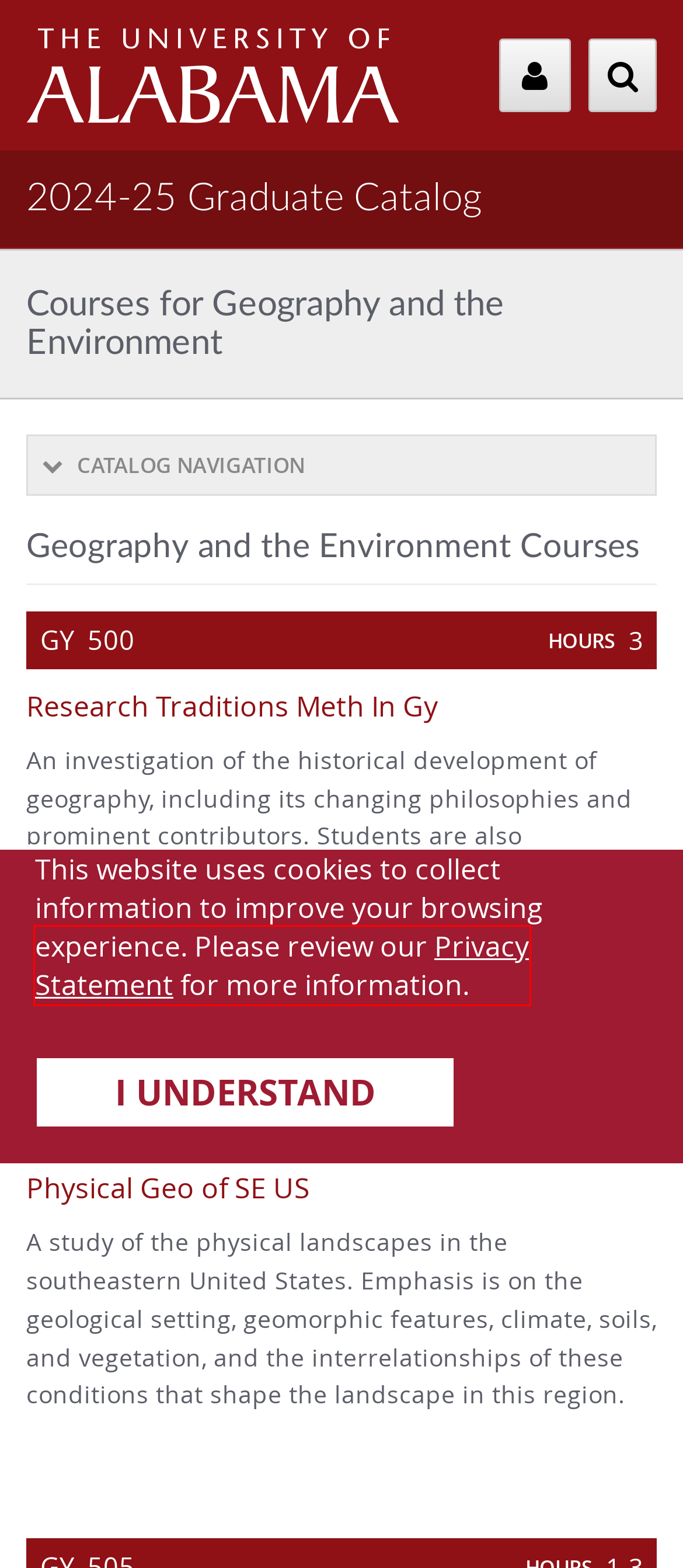You see a screenshot of a webpage with a red bounding box surrounding an element. Pick the webpage description that most accurately represents the new webpage after interacting with the element in the red bounding box. The options are:
A. Data Subject Access Request – Compliance, Ethics, and Regulatory Affairs | The University of Alabama
B. eop.ua.edu – Equal Opportunity | The University of Alabama
C. CAS - Central Authentication Service
D. Aboutsite | The University of Alabama
E. Privacy | The University of Alabama
F. Accreditation | Office of Institutional Effectiveness
G. Disclaimer | The University of Alabama
H. The University of Alabama

E